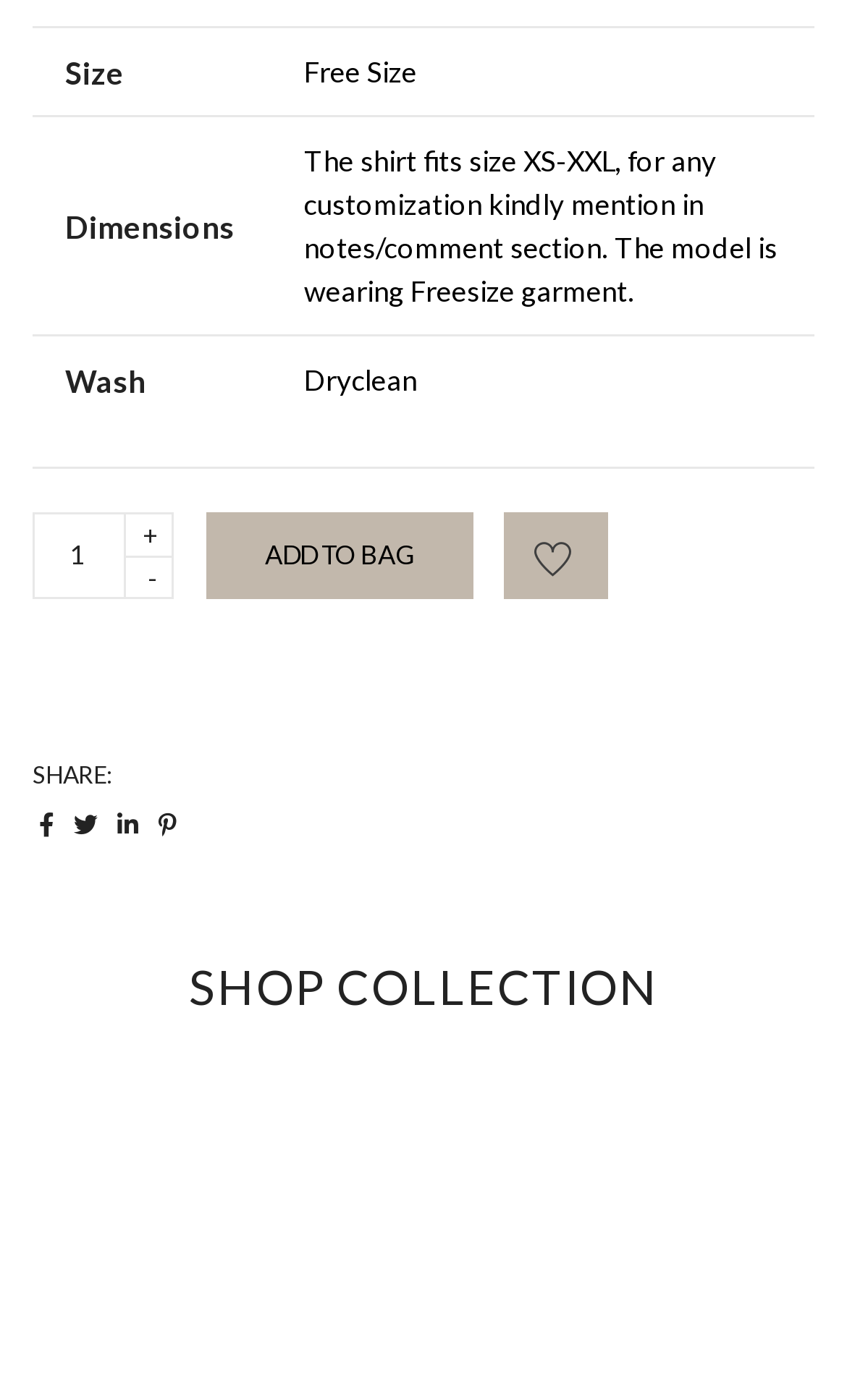What is the product name?
Please provide a comprehensive answer based on the visual information in the image.

The product name can be found in the static text element 'Muted Pink Garden Shirt quantity' which is located at the top of the page.